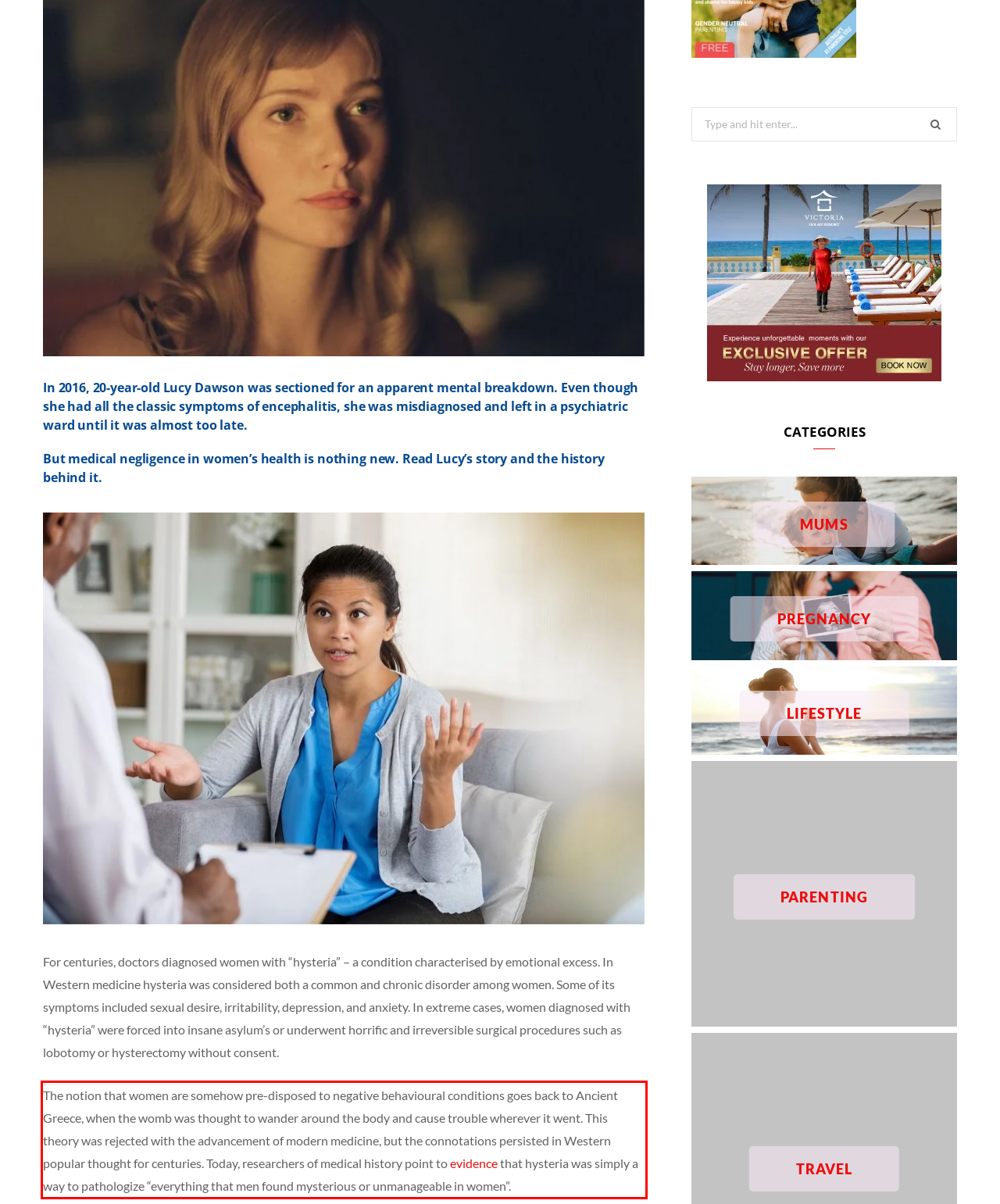In the screenshot of the webpage, find the red bounding box and perform OCR to obtain the text content restricted within this red bounding box.

The notion that women are somehow pre-disposed to negative behavioural conditions goes back to Ancient Greece, when the womb was thought to wander around the body and cause trouble wherever it went. This theory was rejected with the advancement of modern medicine, but the connotations persisted in Western popular thought for centuries. Today, researchers of medical history point to evidence that hysteria was simply a way to pathologize “everything that men found mysterious or unmanageable in women”.